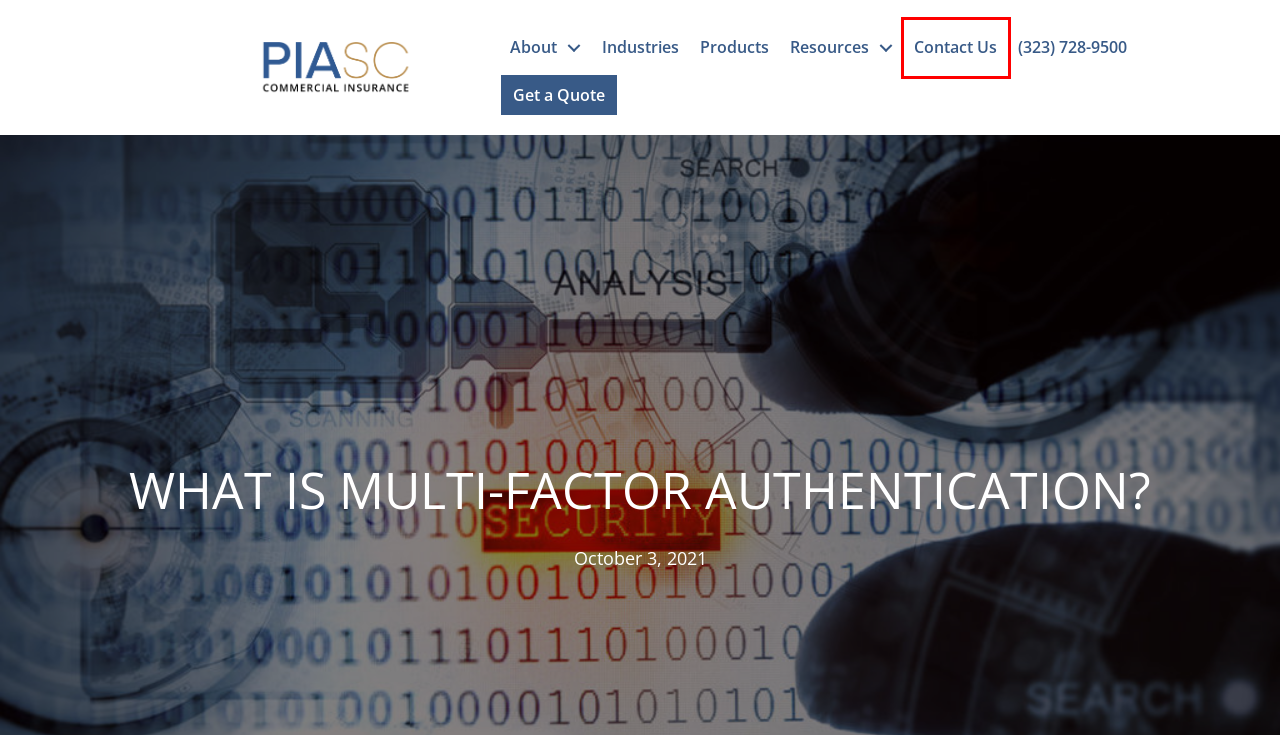You are presented with a screenshot of a webpage containing a red bounding box around a particular UI element. Select the best webpage description that matches the new webpage after clicking the element within the bounding box. Here are the candidates:
A. Prevent Costly Mistakes In Your Business - PIASC
B. Business Insurance Quote - PIASC
C. Help secure your accounts with these strong password tips - PIASC
D. Contact Us - PIASC
E. PIASC
F. Business Insurance Products - PIASC
G. Privacy Policy - PIASC
H. Industries - PIASC

D